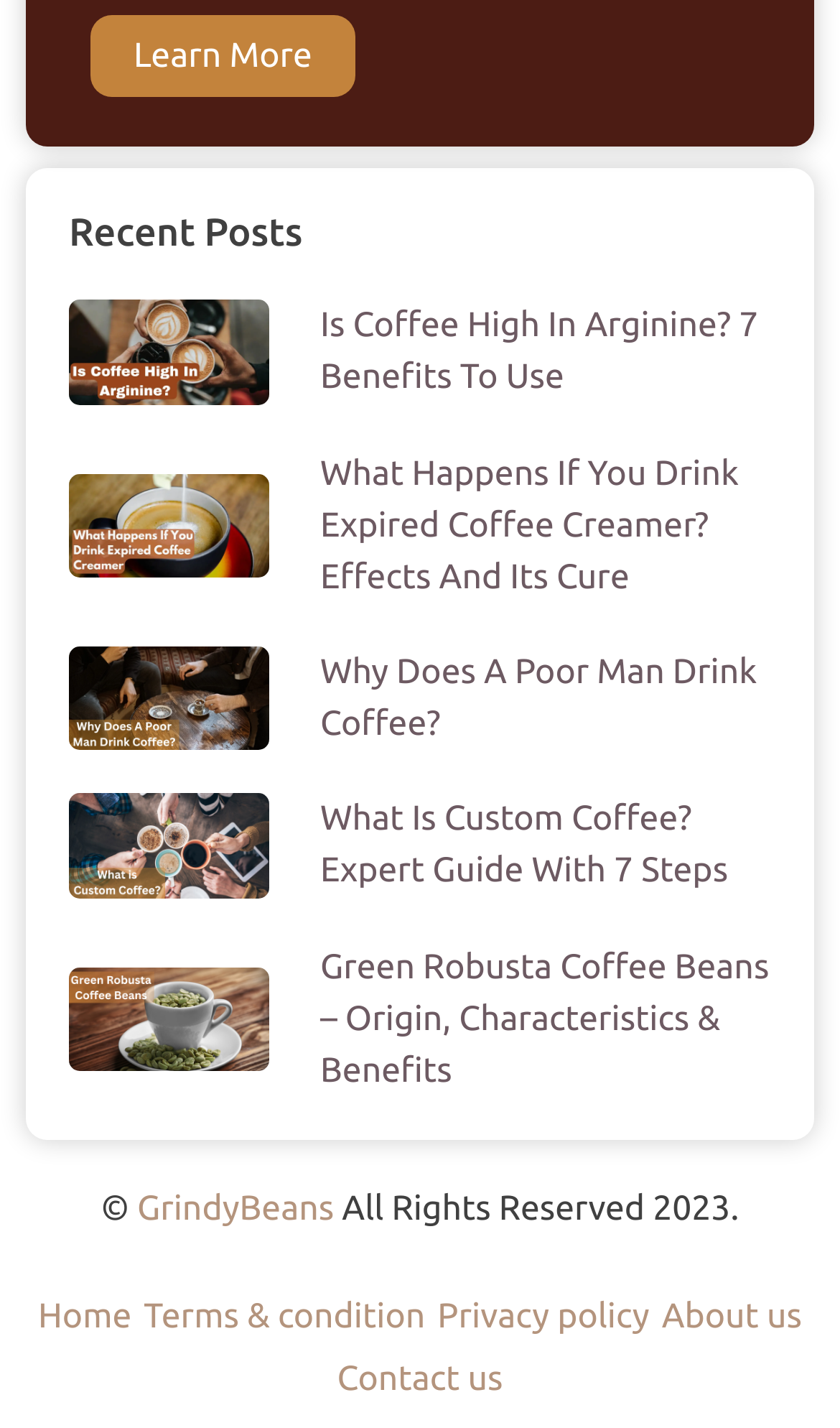Identify the bounding box coordinates for the UI element that matches this description: "Support for SystemC".

None